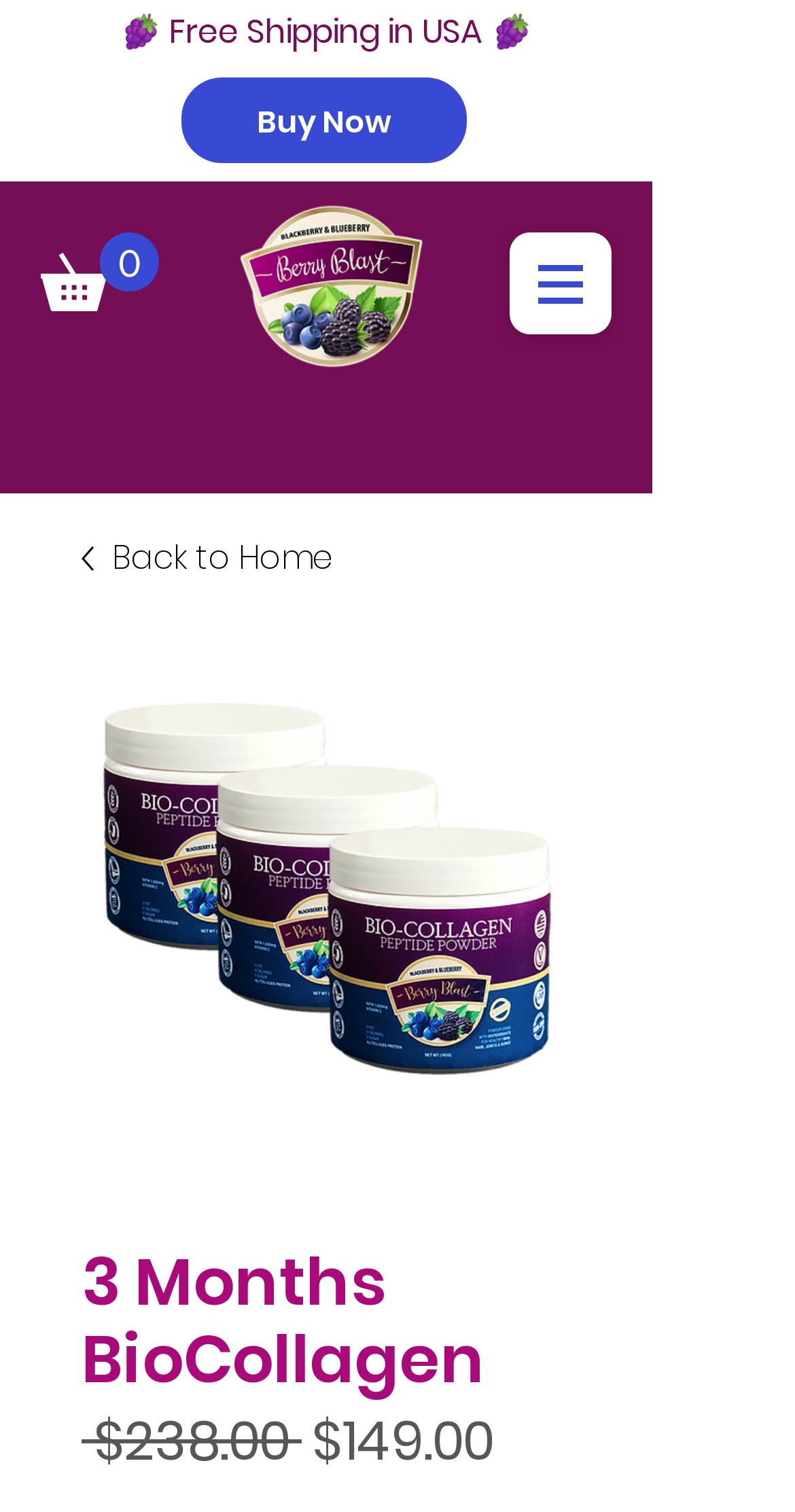What is the type of image located at the top left of the webpage?
Analyze the screenshot and provide a detailed answer to the question.

I determined the type of image by looking at the image element with the description 'Logo (1).png' which is located at the top left of the webpage, indicating that it is a logo image.